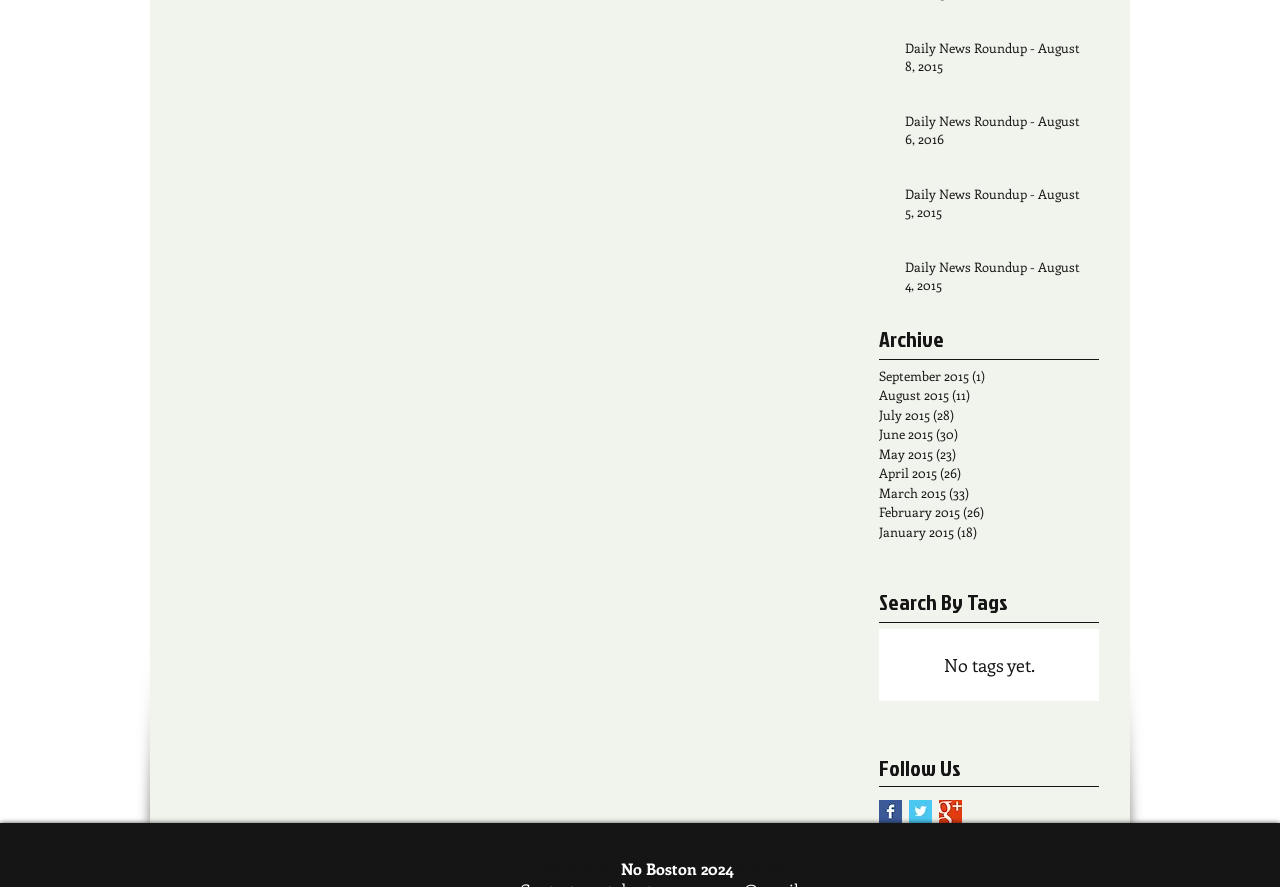Please find the bounding box coordinates of the section that needs to be clicked to achieve this instruction: "Click on the 'September 2015 1 post' link".

[0.687, 0.412, 0.851, 0.434]